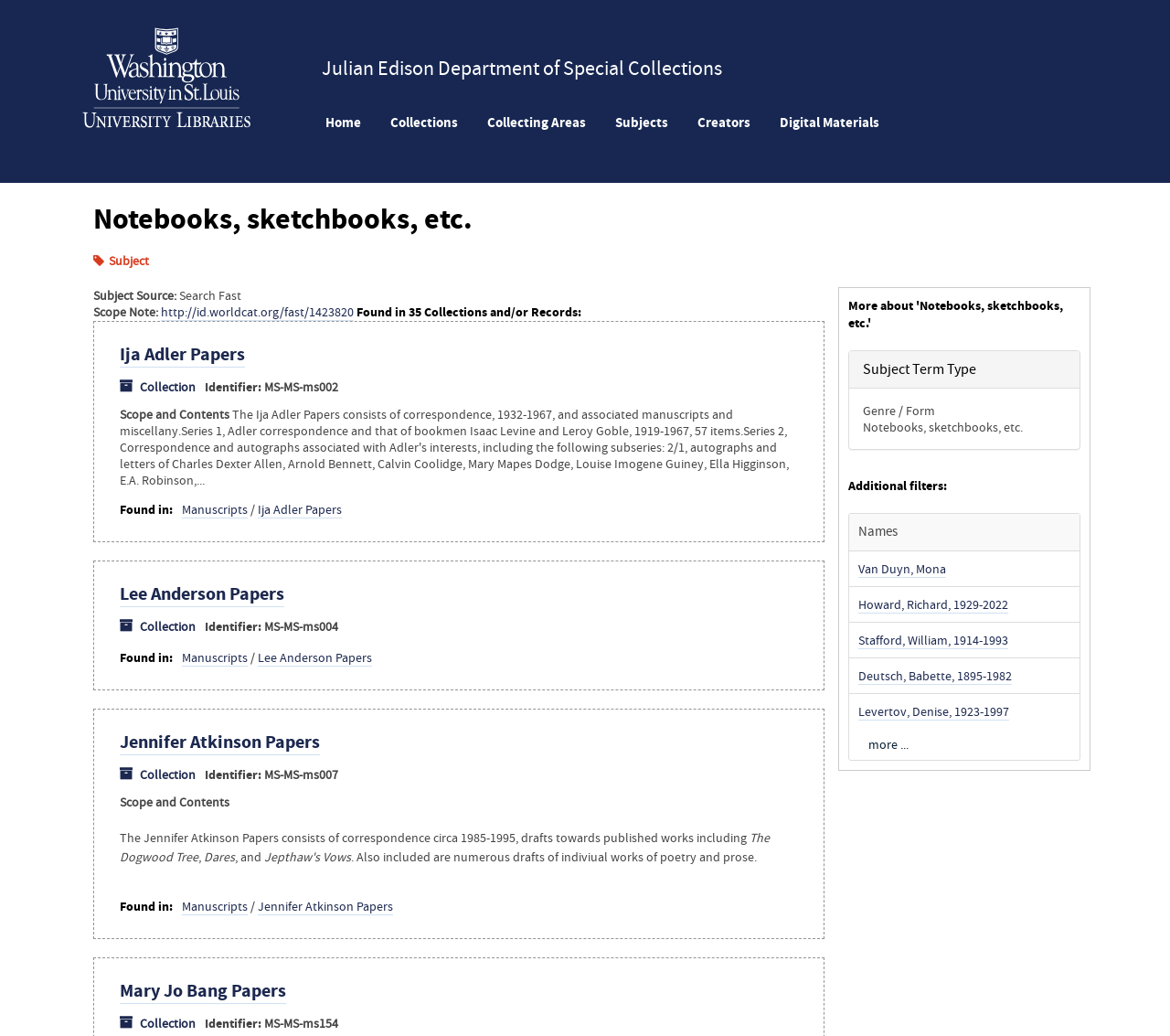Specify the bounding box coordinates for the region that must be clicked to perform the given instruction: "Click on University Libraries link".

[0.07, 0.026, 0.215, 0.124]